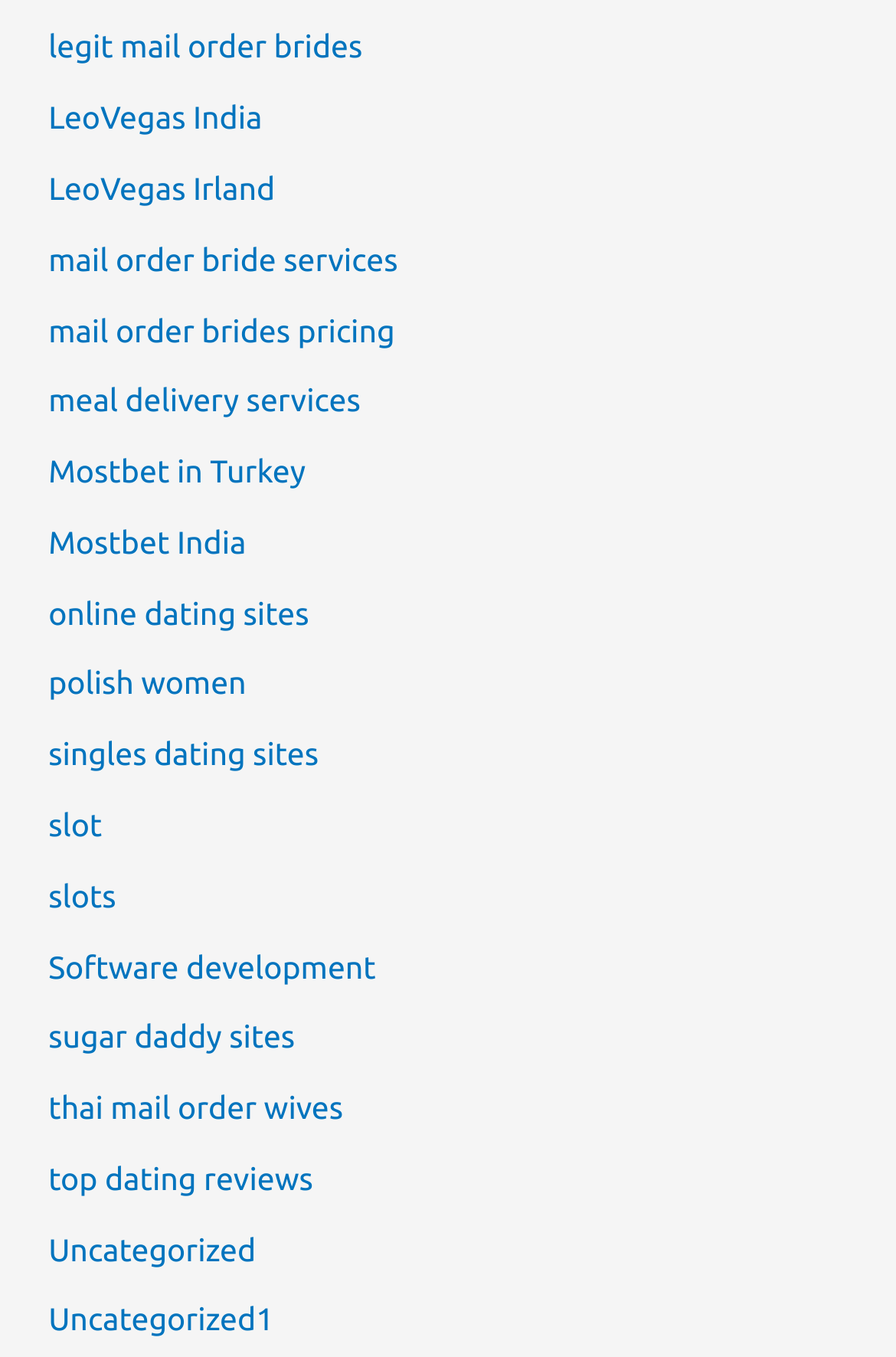Using a single word or phrase, answer the following question: 
What is the last link on the webpage?

Uncategorized1